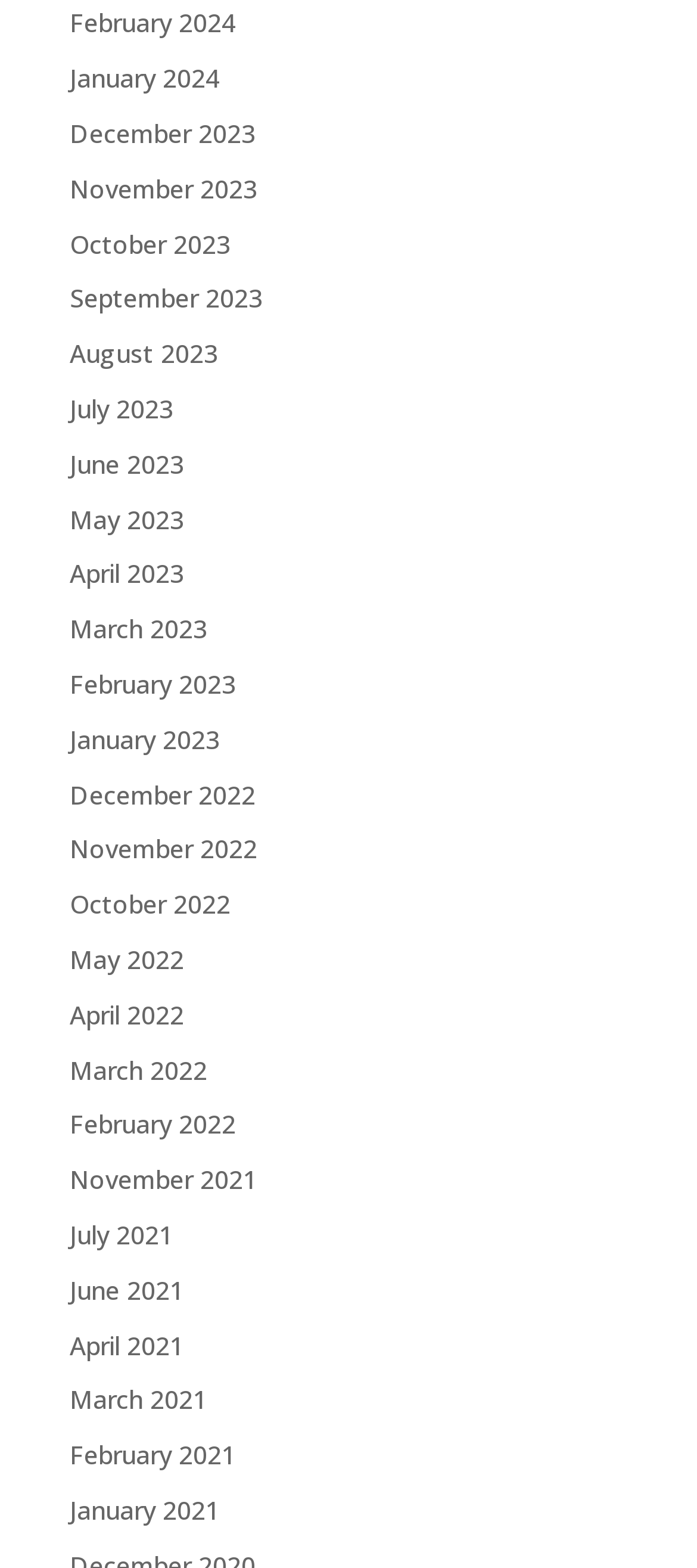Using the information shown in the image, answer the question with as much detail as possible: How many months are listed on the webpage?

I counted the number of link elements on the webpage, each representing a month, and found 24 links with month names and years.